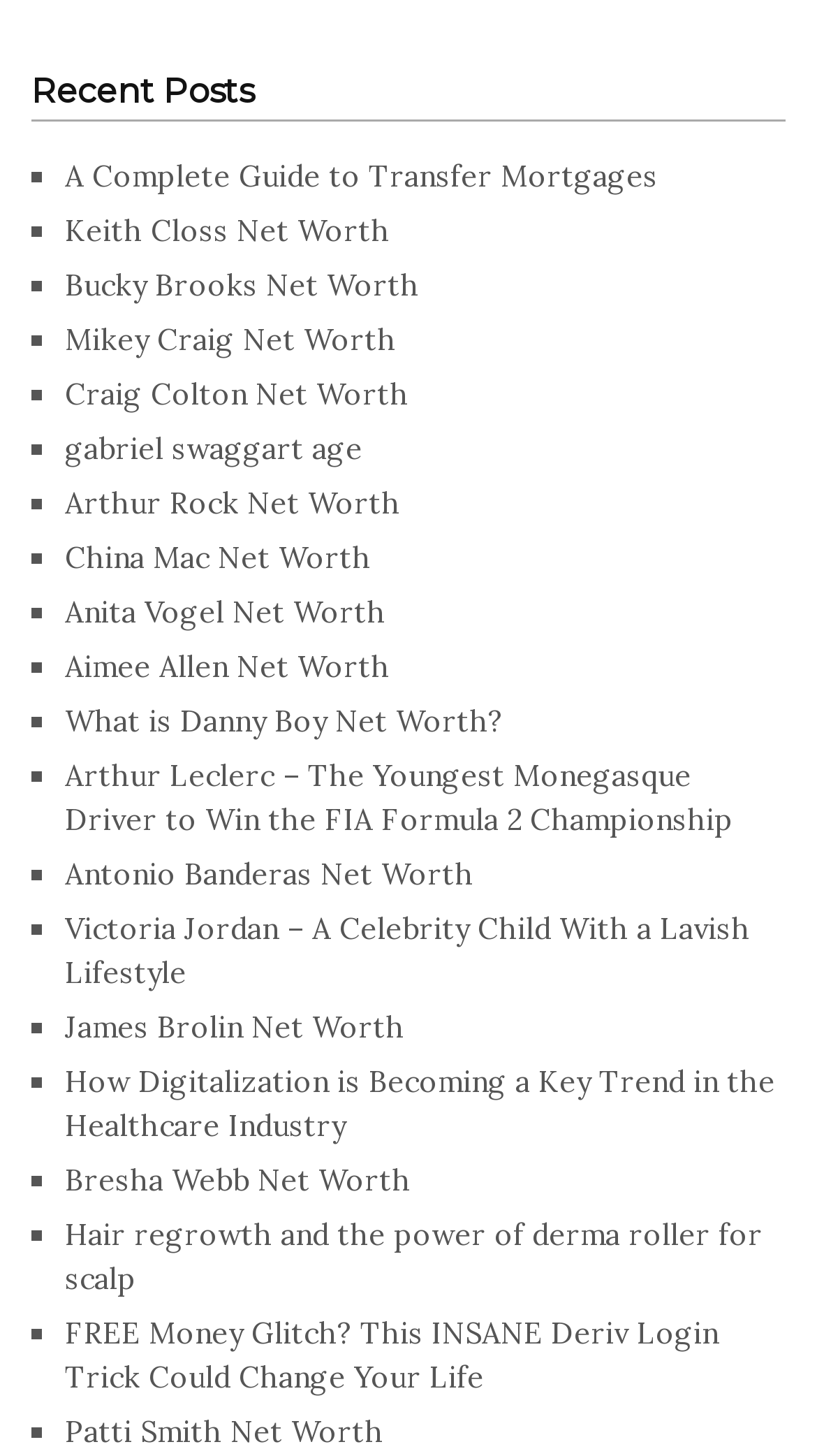Provide a short, one-word or phrase answer to the question below:
What is the longest link text?

Arthur Leclerc – The Youngest Monegasque Driver to Win the FIA Formula 2 Championship